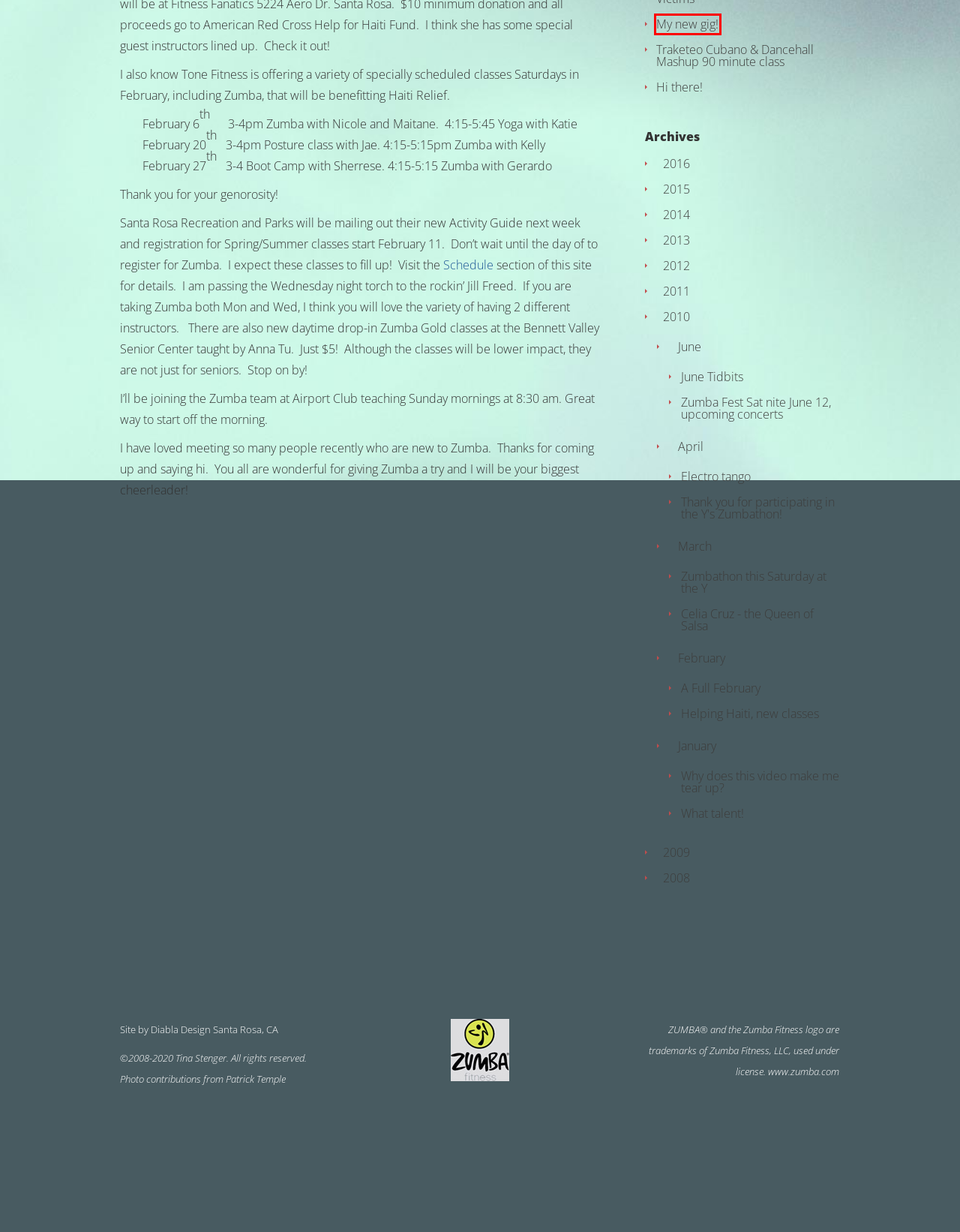You have a screenshot of a webpage with a red bounding box highlighting a UI element. Your task is to select the best webpage description that corresponds to the new webpage after clicking the element. Here are the descriptions:
A. June Tidbits | Sonoma Zumba
B. A Full February | Sonoma Zumba
C. Zumba Fest Sat nite June 12, upcoming concerts | Sonoma Zumba
D. Traketeo Cubano & Dancehall Mashup 90 minute class | Sonoma Zumba
E. My new gig! | Sonoma Zumba
F. Hi there! | Sonoma Zumba
G. Celia Cruz - the Queen of Salsa | Sonoma Zumba
H. Electro tango | Sonoma Zumba

E